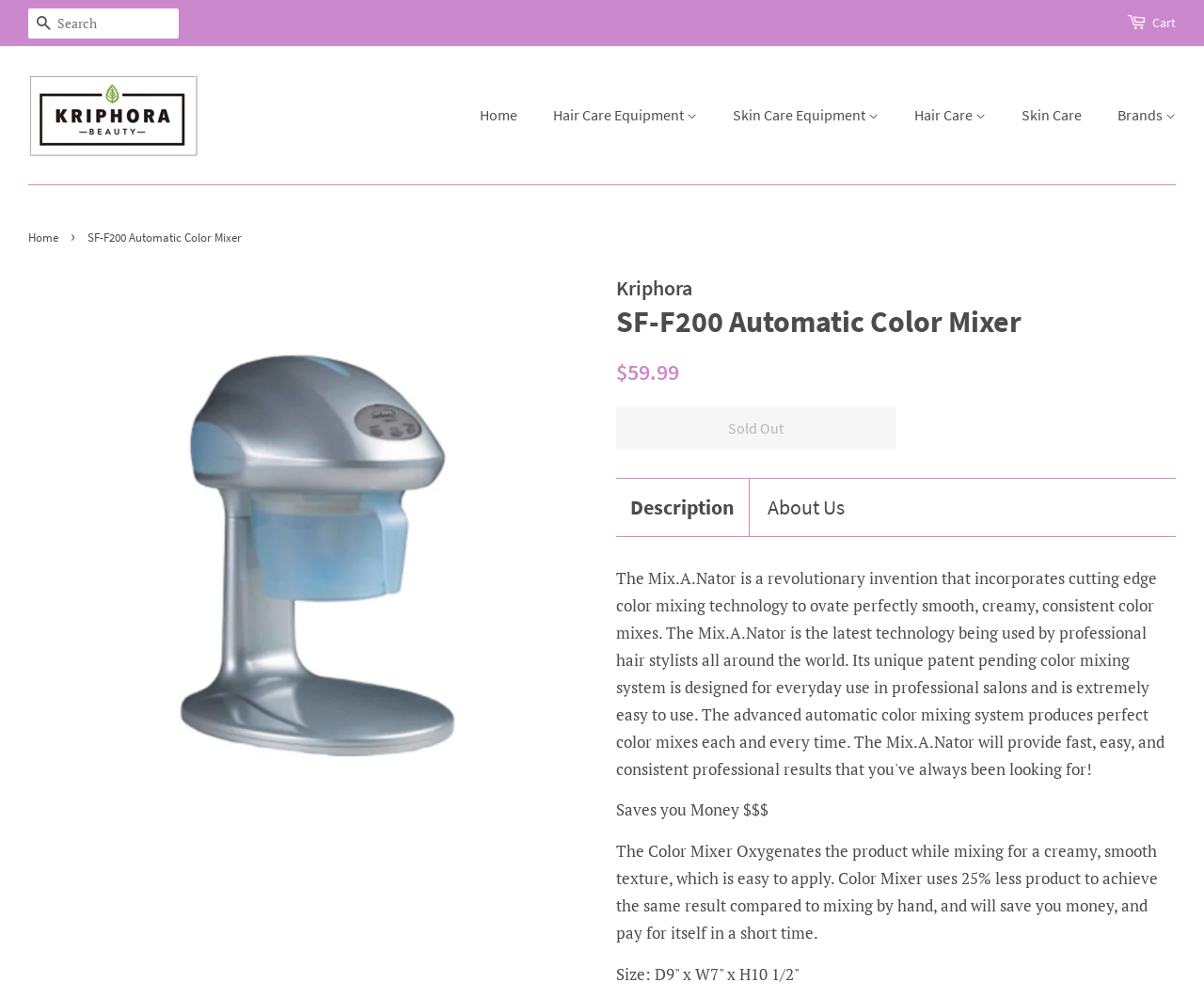Illustrate the webpage with a detailed description.

This webpage is about Kriphora, a company that sells hair care and skin care equipment. At the top of the page, there is a search bar and a cart link on the right side. Below that, there is a navigation menu with links to different categories, including "Hair Care Equipment", "Skin Care Equipment", "Hair Care", "Skin Care", and "Brands". 

The "Hair Care Equipment" section has a dropdown menu with links to various subcategories, such as "Hair Clipper", "Mirrors", "Shampoo Chairs", and more. Similarly, the "Skin Care Equipment" section has a dropdown menu with links to subcategories like "Carts", "Trolleys & Towel Baskets", "Esthetician Trolleys", and more.

The "Hair Care" section has a dropdown menu with links to subcategories like "Hair Dye", "Shampoo and Conditioner", and "Products". The "Skin Care" section has a single link. The "Brands" section has a dropdown menu with links to various brands, including "Kaaral-Maraes", "Kriphora", "EMME Diciotto", "Pro-Ritual", "Carolina Cotton", and "Intrinsics Naturally". Each brand has its own set of subcategories.

There is also a logo of Kriphora at the top left of the page, which is an image. Overall, the webpage has a complex navigation structure with many categories and subcategories, suggesting that it is an e-commerce website with a wide range of products.